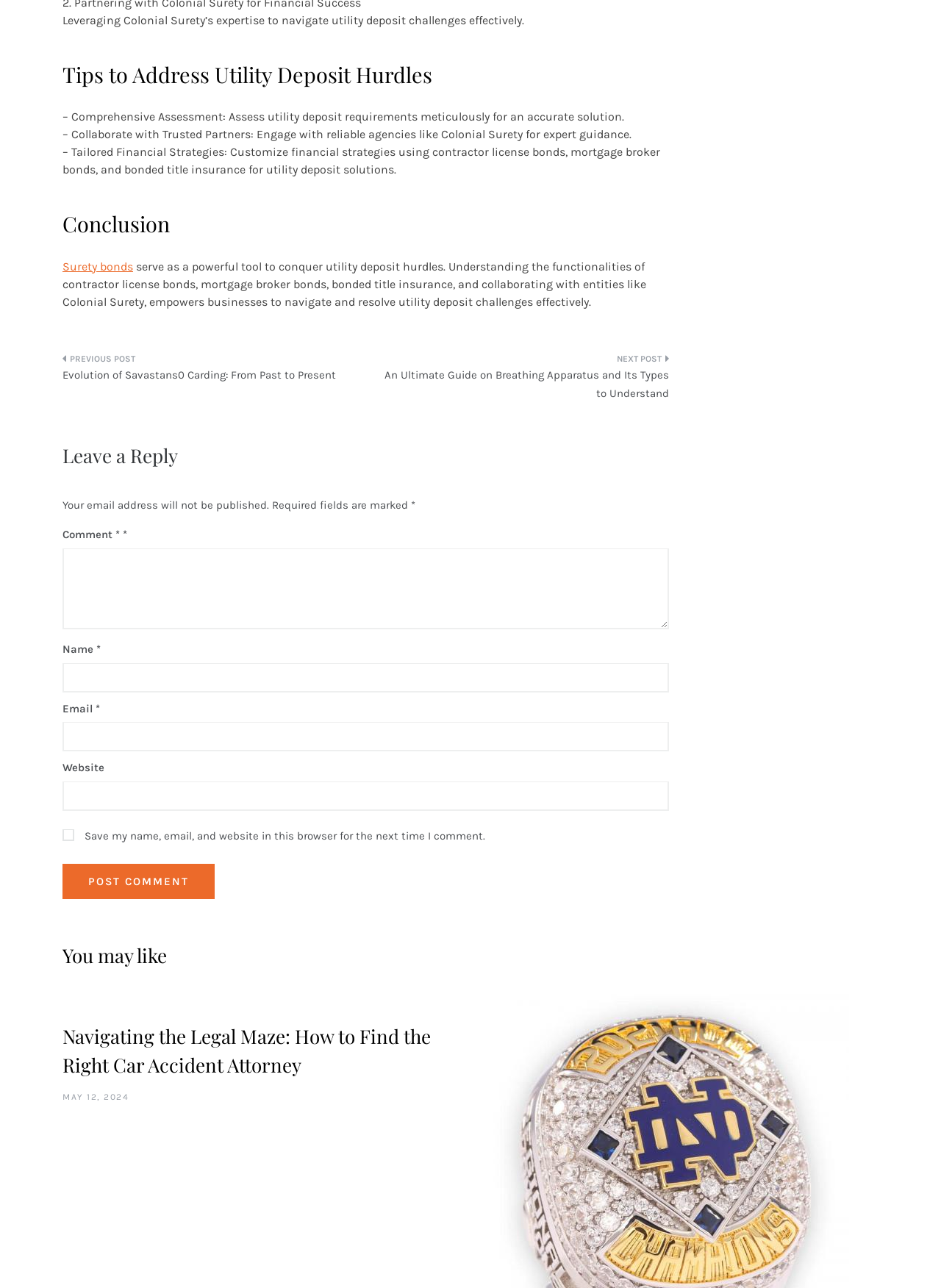Please identify the bounding box coordinates of the area that needs to be clicked to follow this instruction: "Click on the 'POST COMMENT' button".

[0.066, 0.671, 0.228, 0.698]